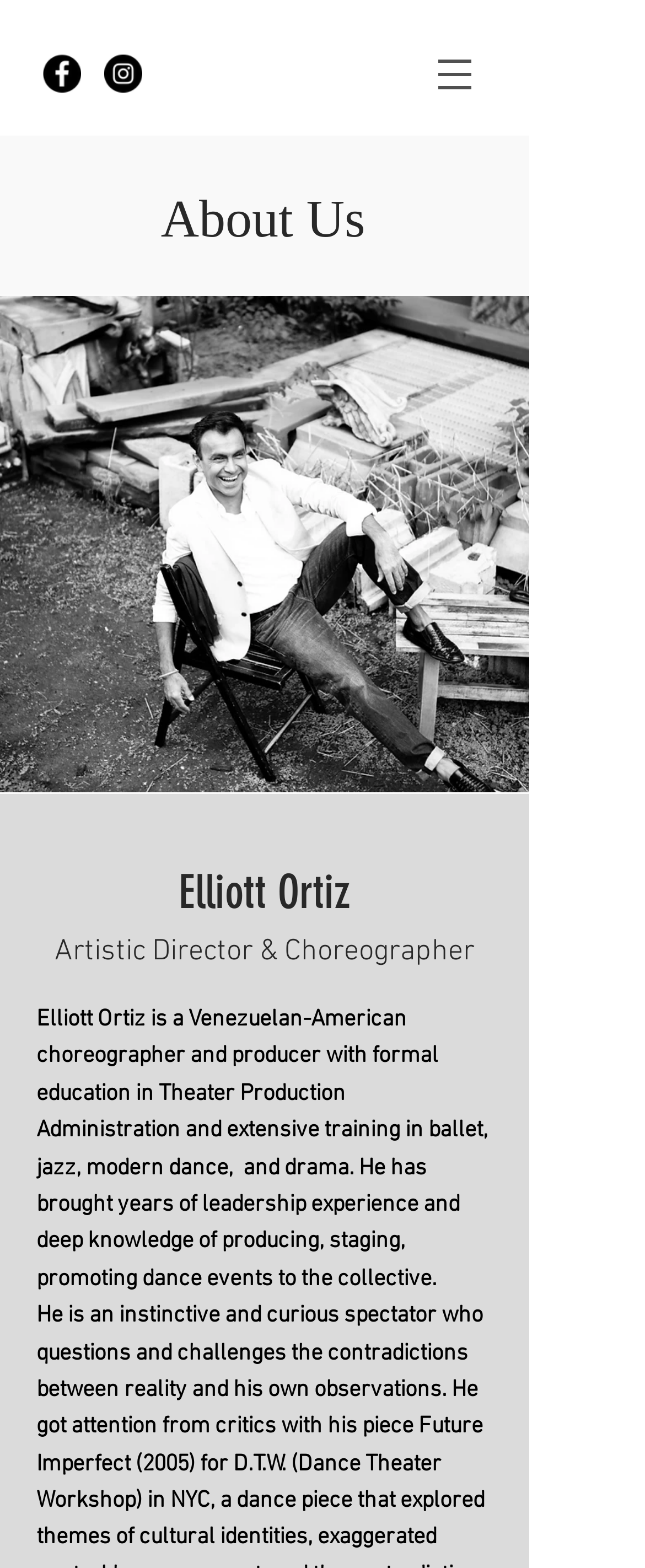What is the name of the person described in the text?
Based on the screenshot, answer the question with a single word or phrase.

Elliott Ortiz